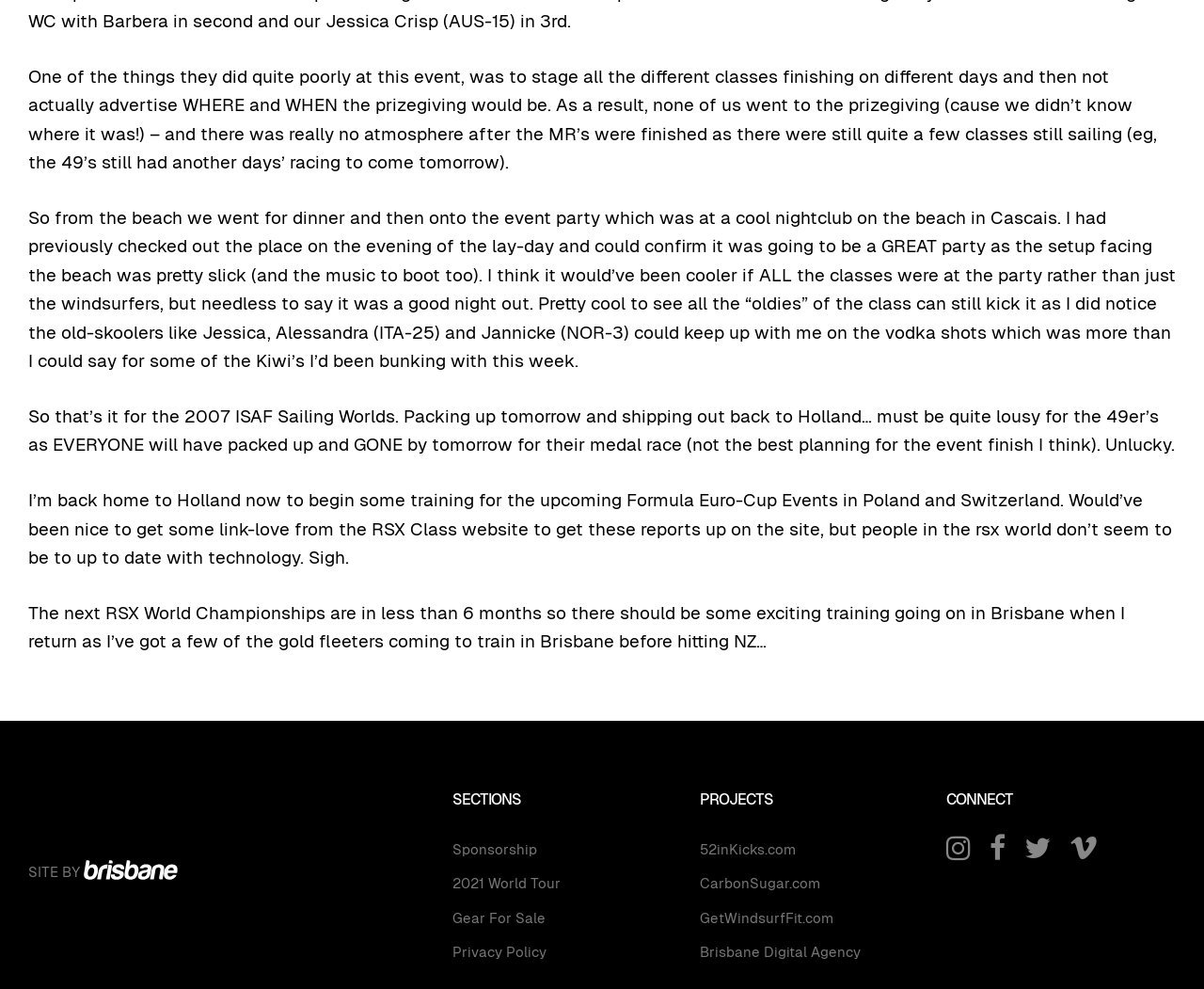Provide a brief response to the question using a single word or phrase: 
Where is the author going for training?

Poland and Switzerland